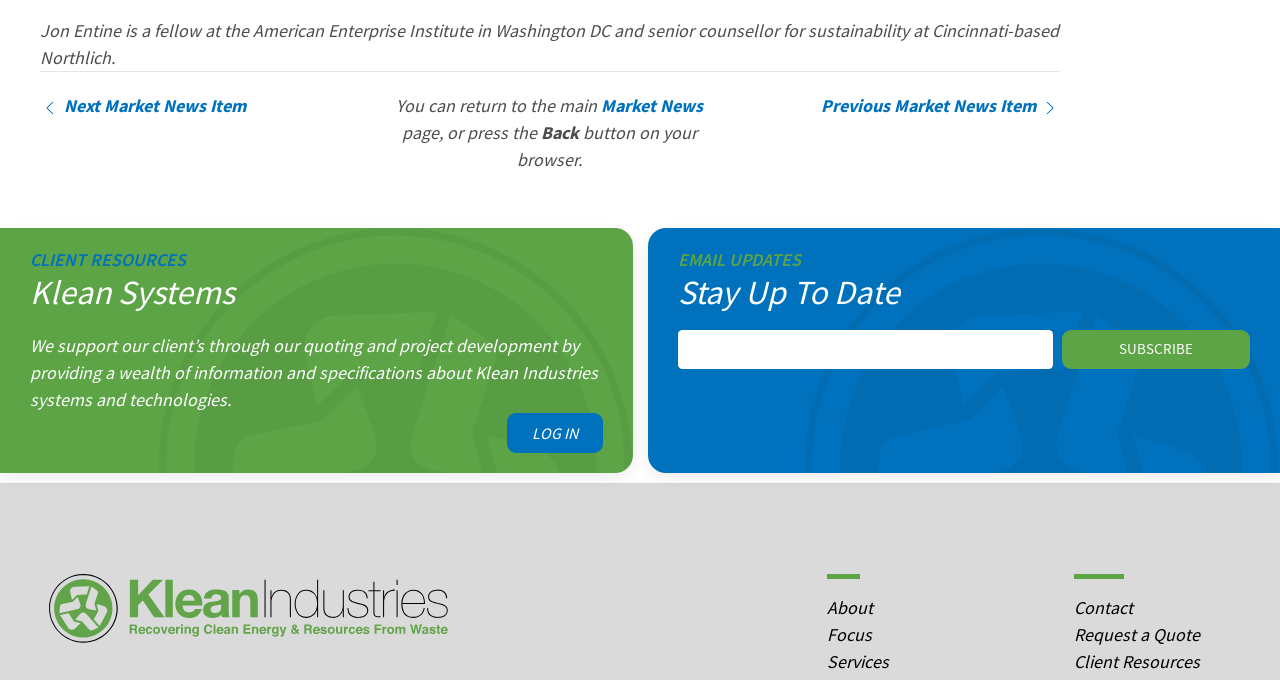Using the description: "name="EMAIL" placeholder="email address"", determine the UI element's bounding box coordinates. Ensure the coordinates are in the format of four float numbers between 0 and 1, i.e., [left, top, right, bottom].

[0.529, 0.486, 0.822, 0.543]